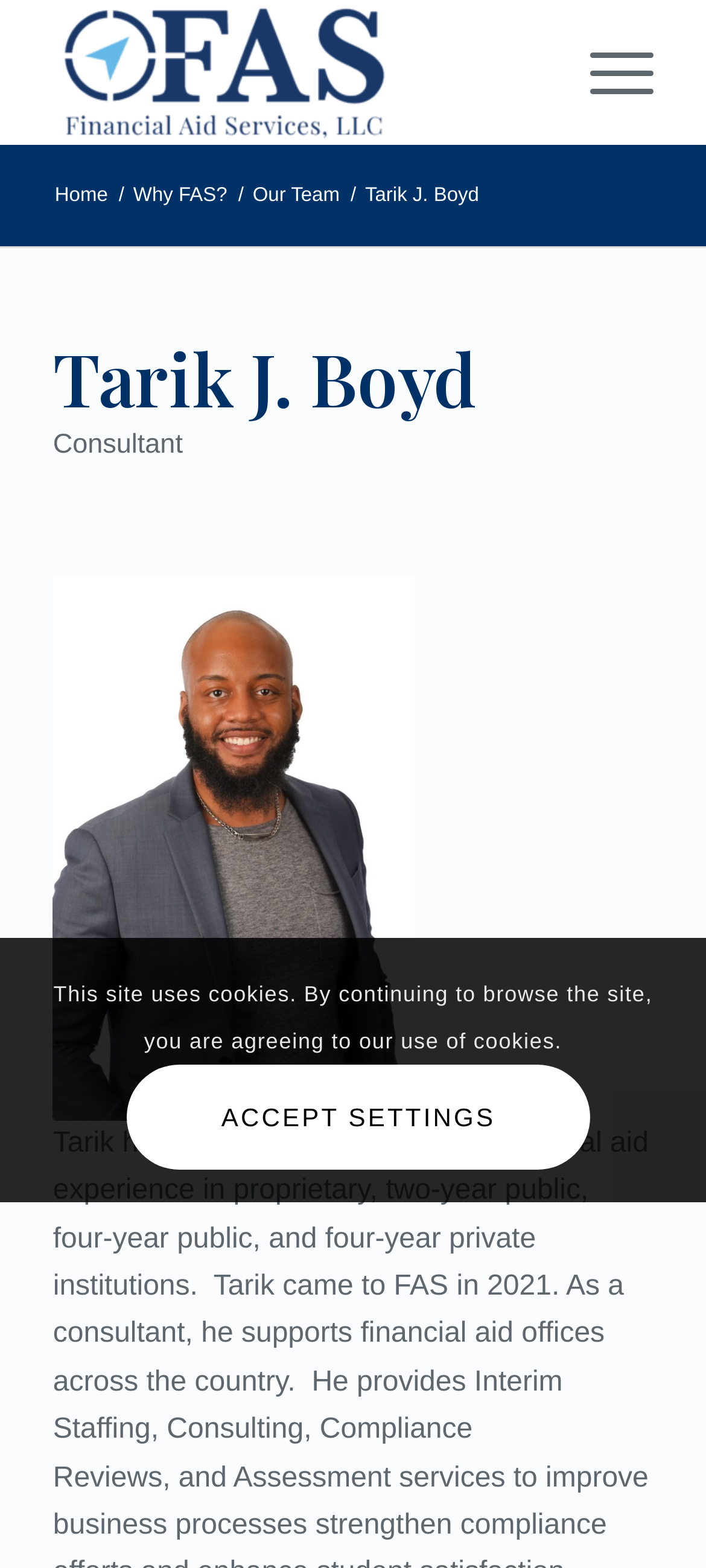Please answer the following query using a single word or phrase: 
How many years of student financial aid experience does Tarik J. Boyd have?

Over 15 years